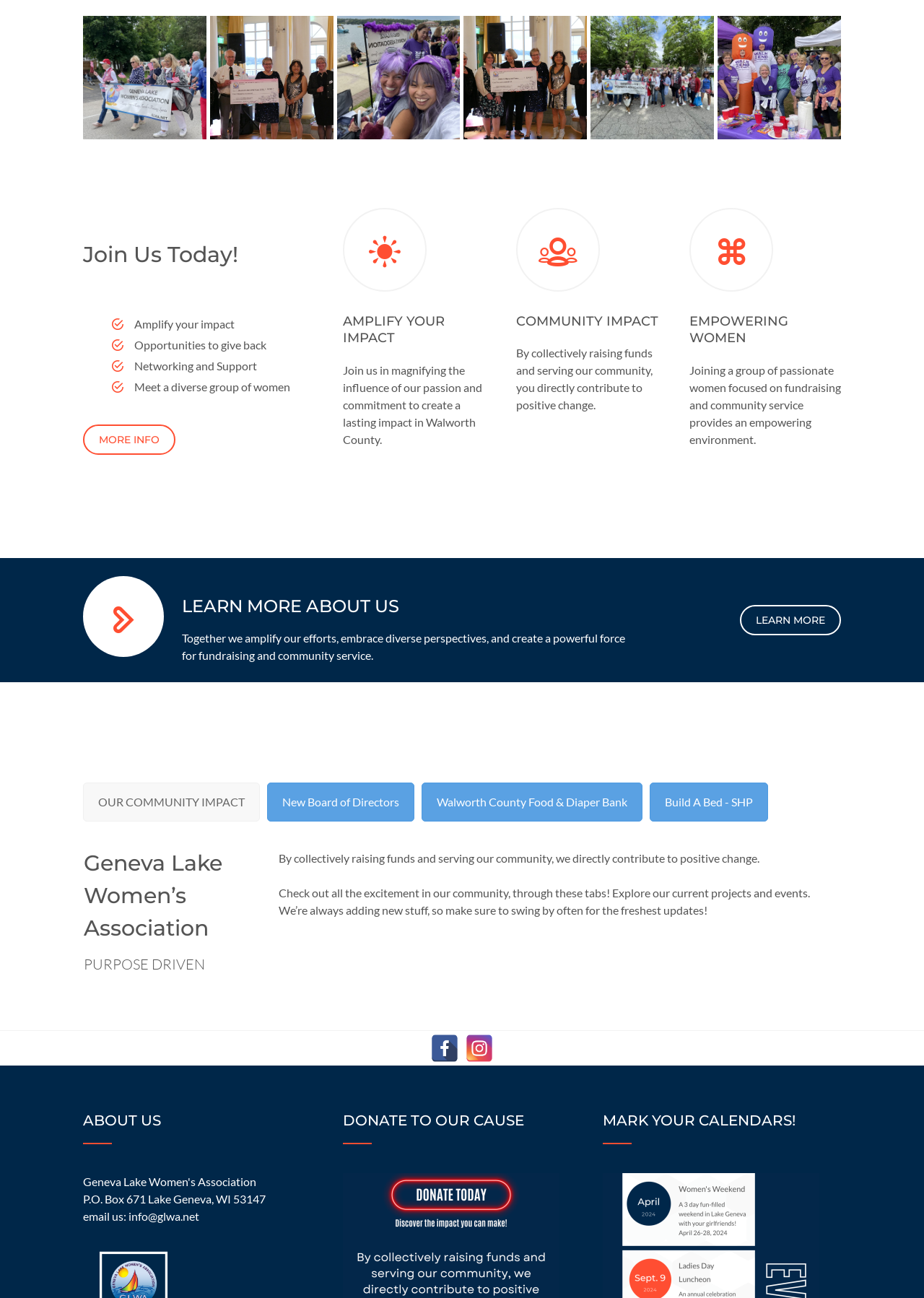Identify the bounding box coordinates of the area that should be clicked in order to complete the given instruction: "Visit the Facebook page". The bounding box coordinates should be four float numbers between 0 and 1, i.e., [left, top, right, bottom].

[0.466, 0.797, 0.496, 0.818]